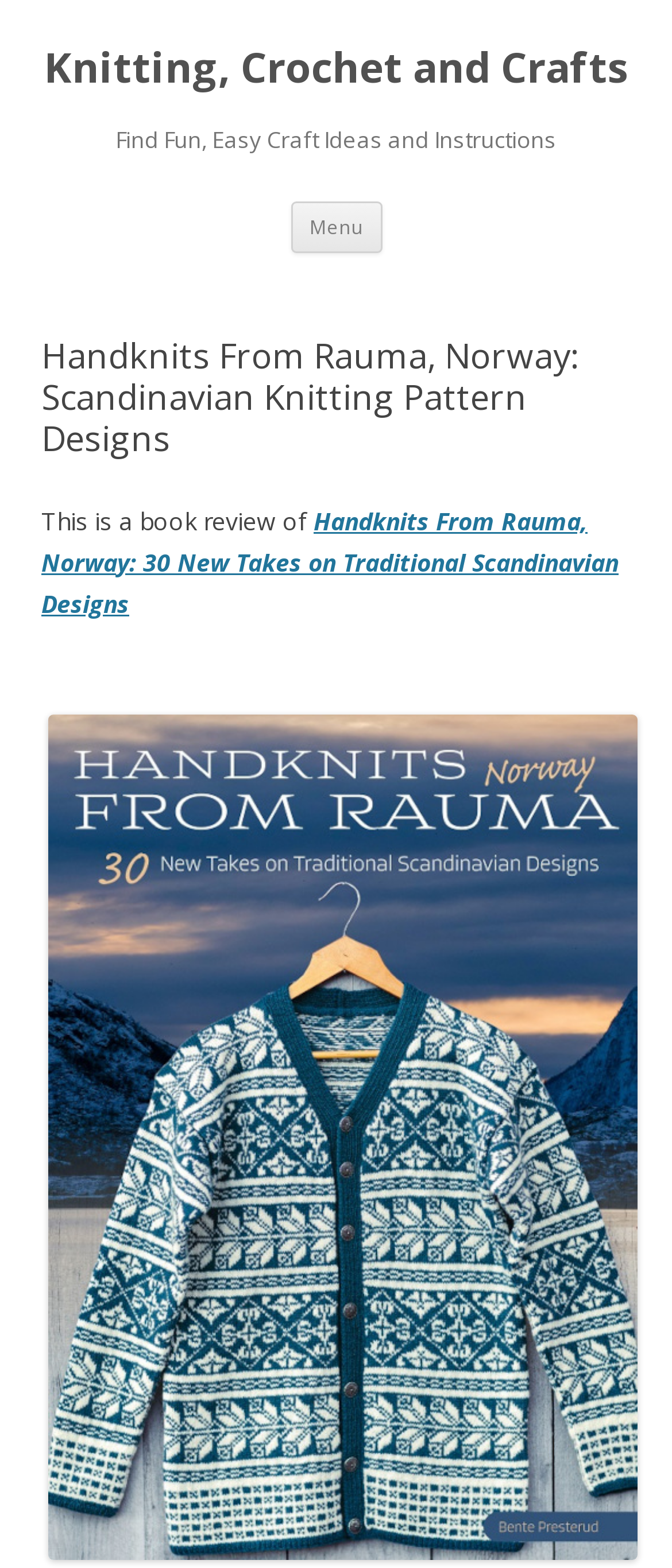Provide an in-depth caption for the elements present on the webpage.

The webpage is a book review of "Handknits From Rauma, Norway: 30 New Takes on Traditional Scandinavian Designs" by Bente Presterud. At the top, there is a heading that reads "Knitting, Crochet and Crafts" with a link to the same title. Below this, another heading states "Find Fun, Easy Craft Ideas and Instructions". 

To the right of these headings, a button labeled "Menu" is positioned, followed by a "Skip to content" link. 

The main content of the webpage is a header section that contains the title of the book review, "Handknits From Rauma, Norway: Scandinavian Knitting Pattern Designs". Below this, a paragraph of text starts with "This is a book review of" and is followed by a link to the book title. 

Further down, there is another link to the book title with the author and publisher information. This link is accompanied by an image of the book cover, which is positioned to the right of the link. The image is described by a caption.